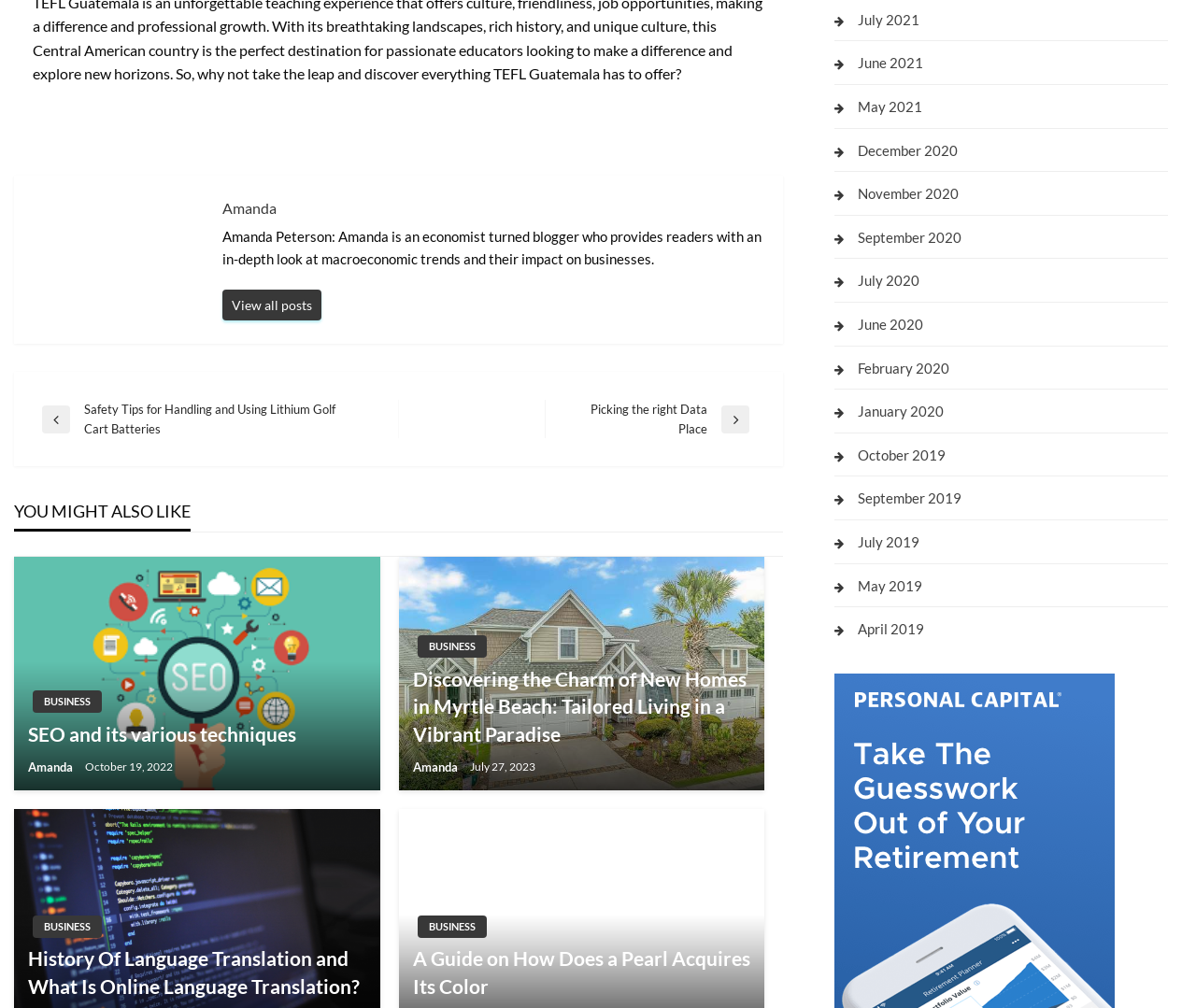Locate the bounding box of the user interface element based on this description: "February 2020".

[0.698, 0.352, 0.794, 0.378]